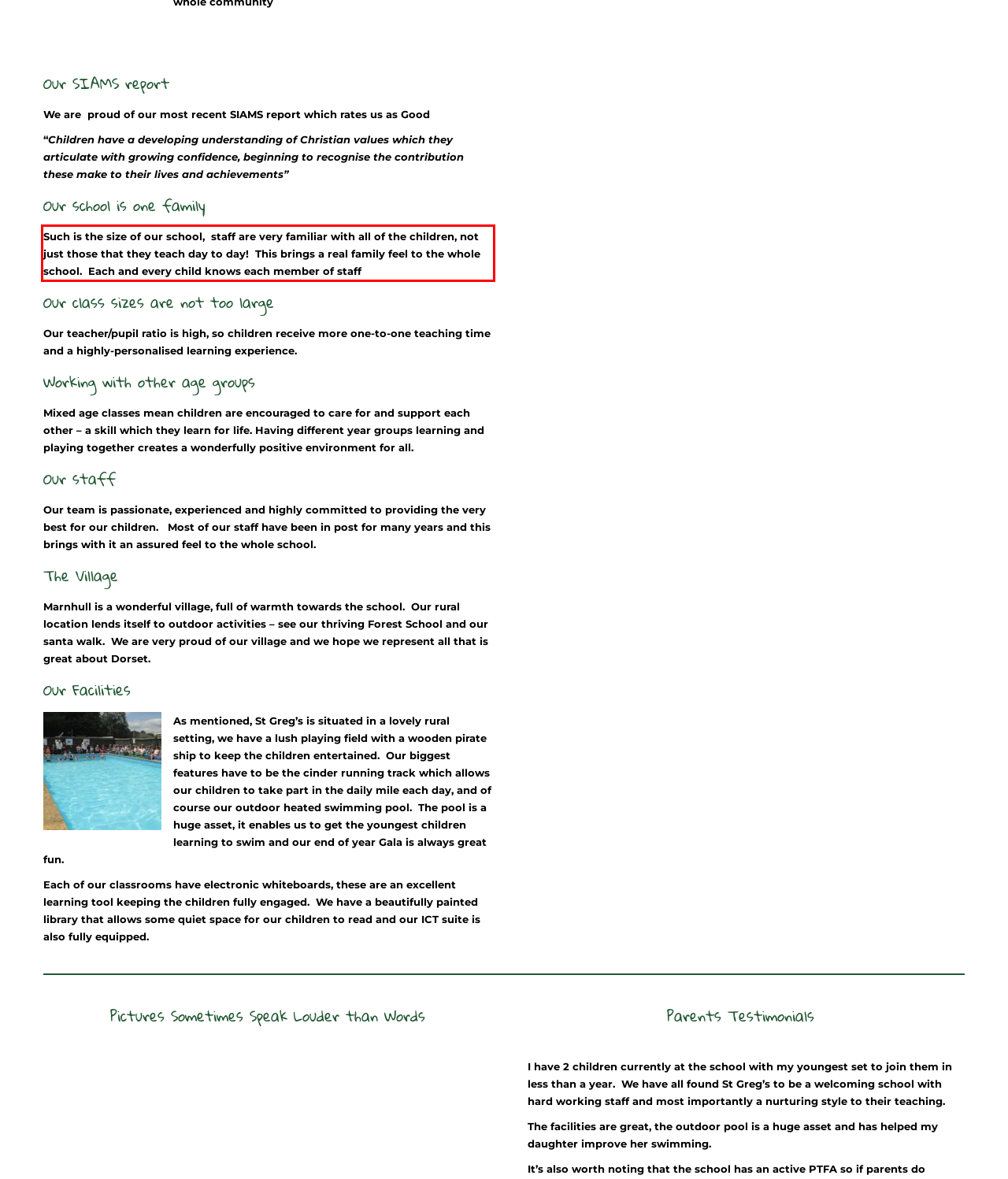In the screenshot of the webpage, find the red bounding box and perform OCR to obtain the text content restricted within this red bounding box.

Such is the size of our school, staff are very familiar with all of the children, not just those that they teach day to day! This brings a real family feel to the whole school. Each and every child knows each member of staff